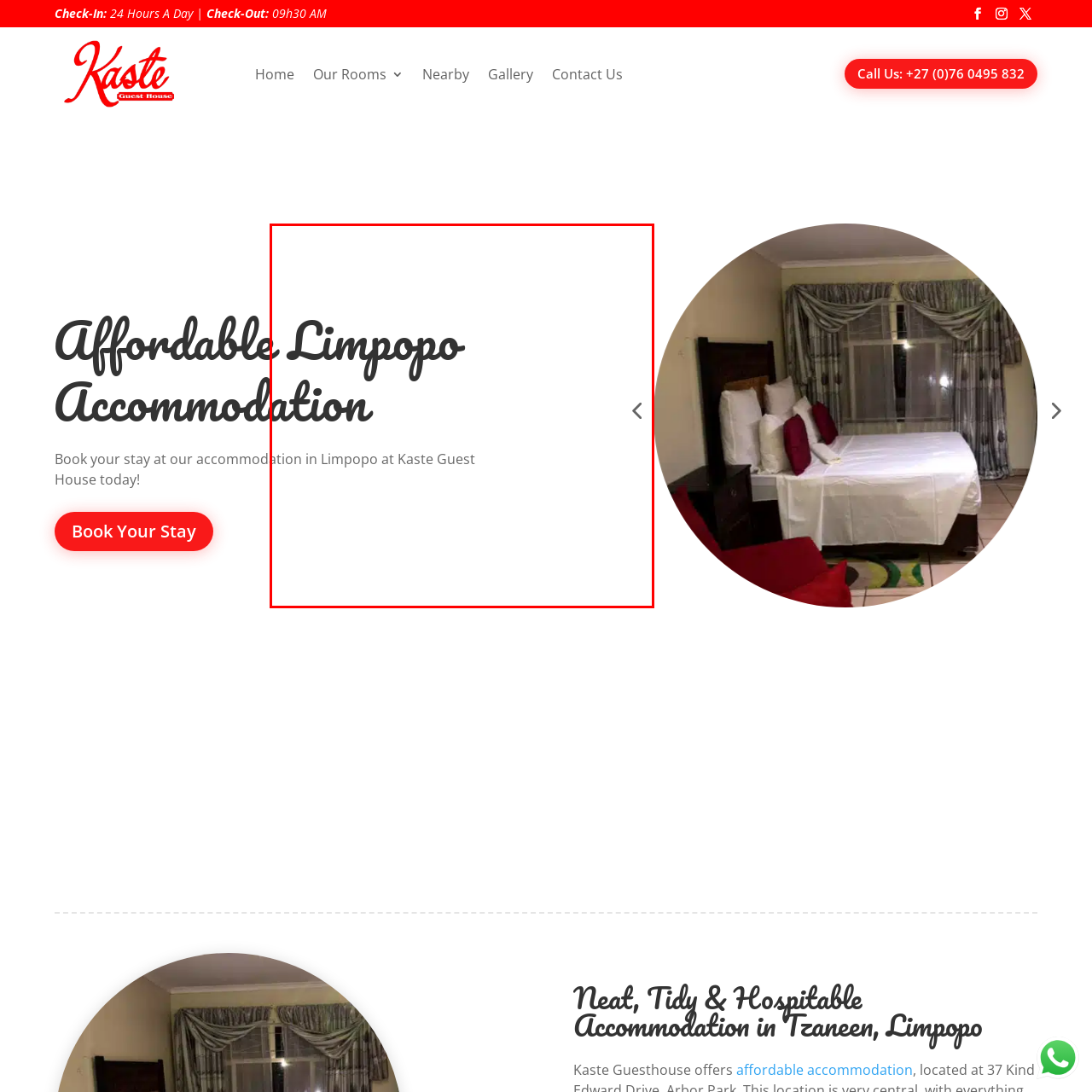Offer a complete and descriptive caption for the image marked by the red box.

The image features an inviting and stylish title graphic that reads "Affordable Limpopo Accommodation." The text is artistically presented, conveying a sense of hospitality and charm. Below the main title, there is a supportive caption that states, "Book your stay at our accommodation in Limpopo at Kaste Guest House today!" This graphic serves to promote Kaste Guest House, emphasizing its affordability and welcoming atmosphere for potential guests. The overall aesthetic evokes a warm and friendly invitation to explore accommodation options in the Limpopo region, encouraging viewers to consider a stay at this establishment.